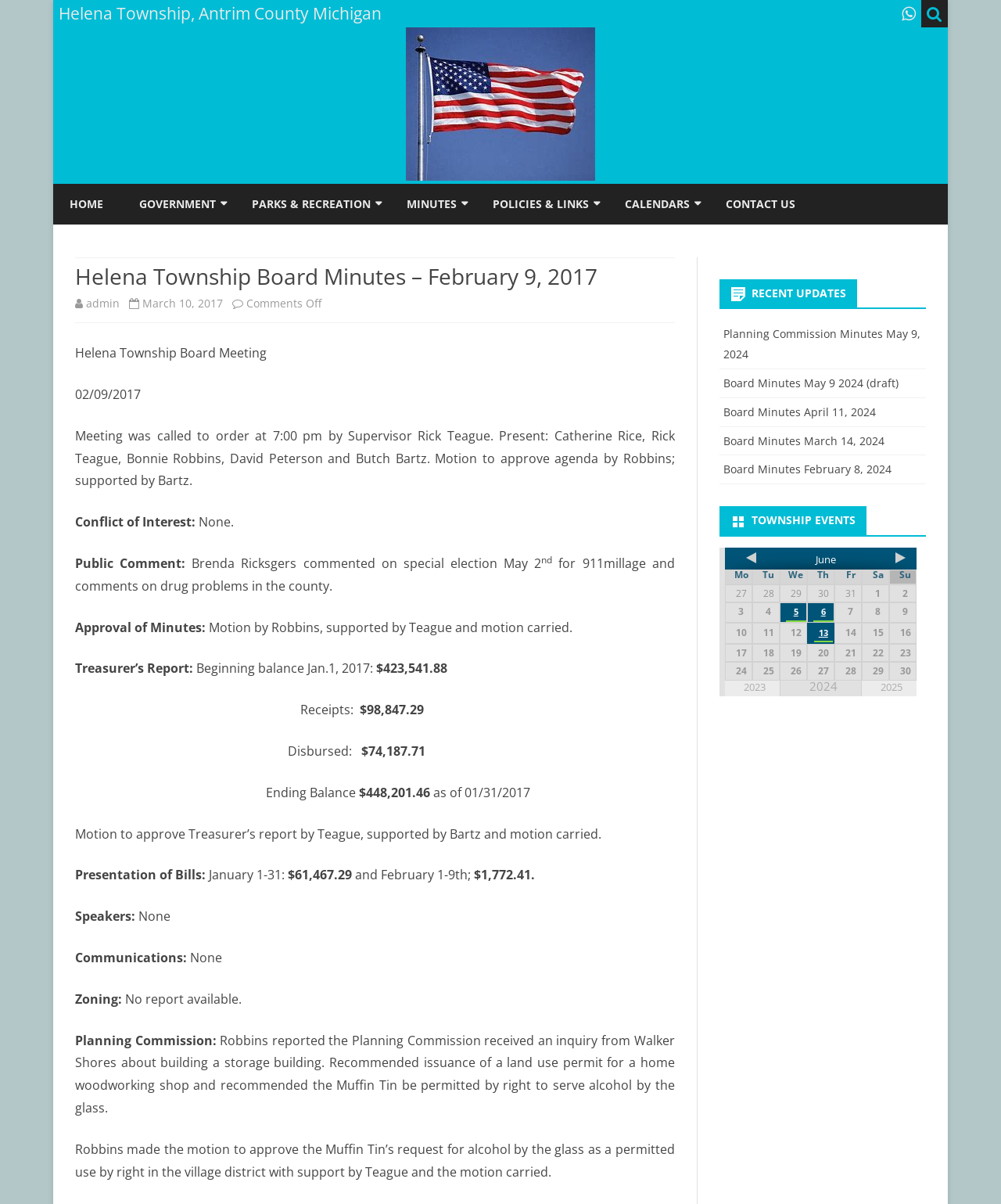Pinpoint the bounding box coordinates of the clickable area needed to execute the instruction: "View Township Minutes". The coordinates should be specified as four float numbers between 0 and 1, i.e., [left, top, right, bottom].

[0.406, 0.186, 0.562, 0.213]